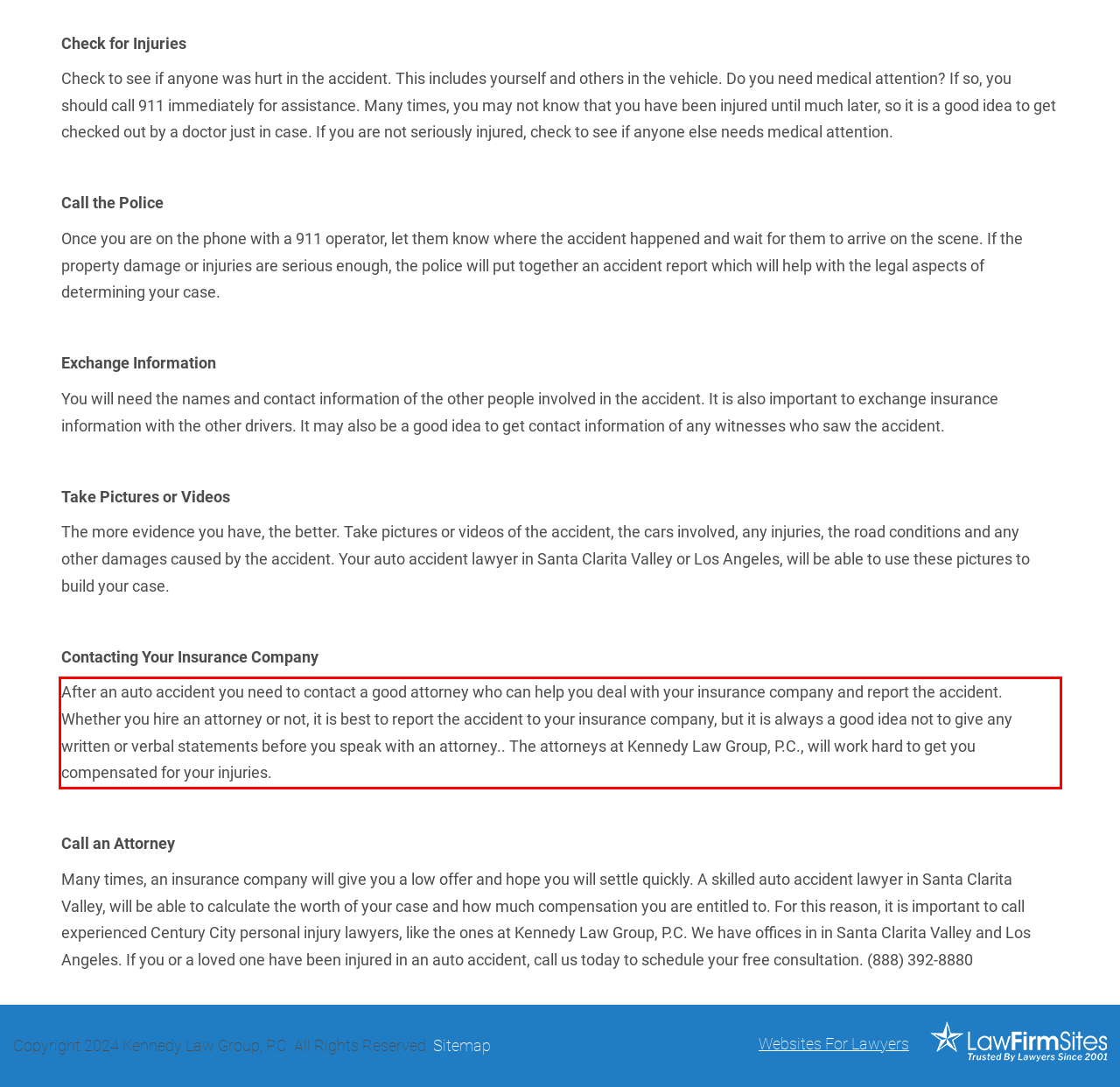You have a screenshot with a red rectangle around a UI element. Recognize and extract the text within this red bounding box using OCR.

After an auto accident you need to contact a good attorney who can help you deal with your insurance company and report the accident. Whether you hire an attorney or not, it is best to report the accident to your insurance company, but it is always a good idea not to give any written or verbal statements before you speak with an attorney.. The attorneys at Kennedy Law Group, P.C., will work hard to get you compensated for your injuries.